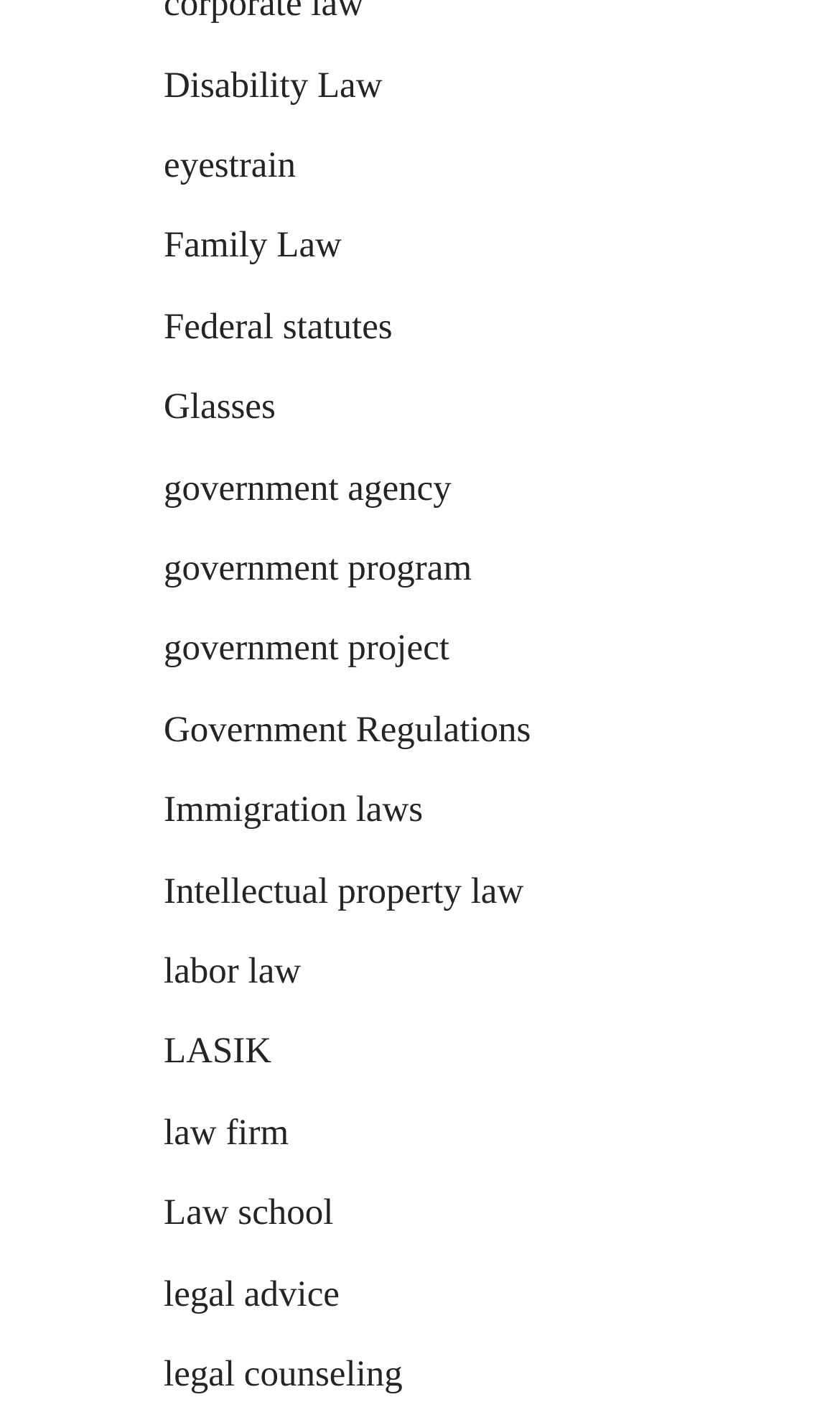Please mark the clickable region by giving the bounding box coordinates needed to complete this instruction: "View information on Government Regulations".

[0.195, 0.497, 0.632, 0.526]